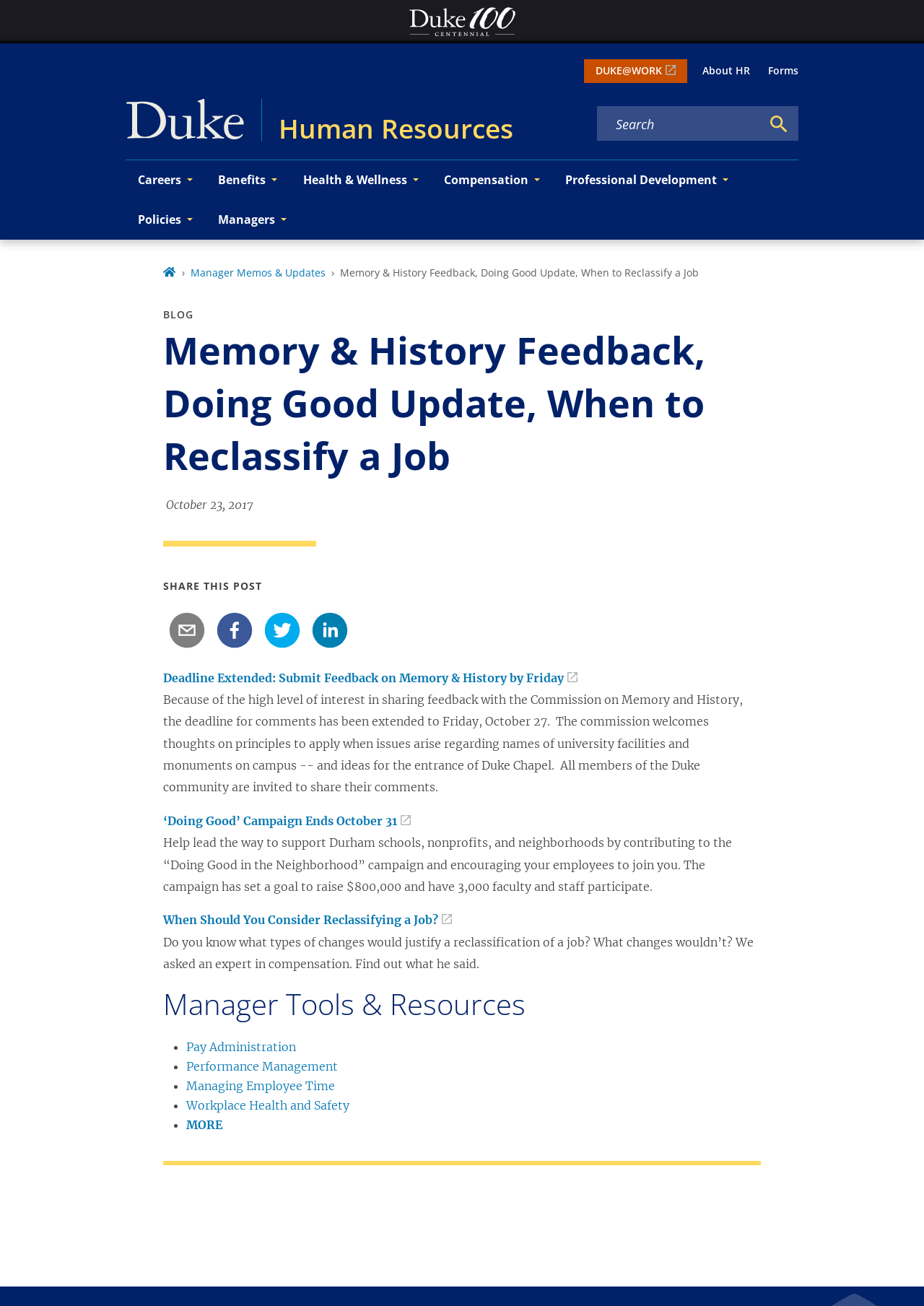Using a single word or phrase, answer the following question: 
What is the goal of the 'Doing Good in the Neighborhood' campaign?

Raise $800,000 and have 3,000 faculty and staff participate